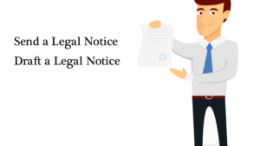What is the theme of the image?
Based on the image, respond with a single word or phrase.

Legal communication